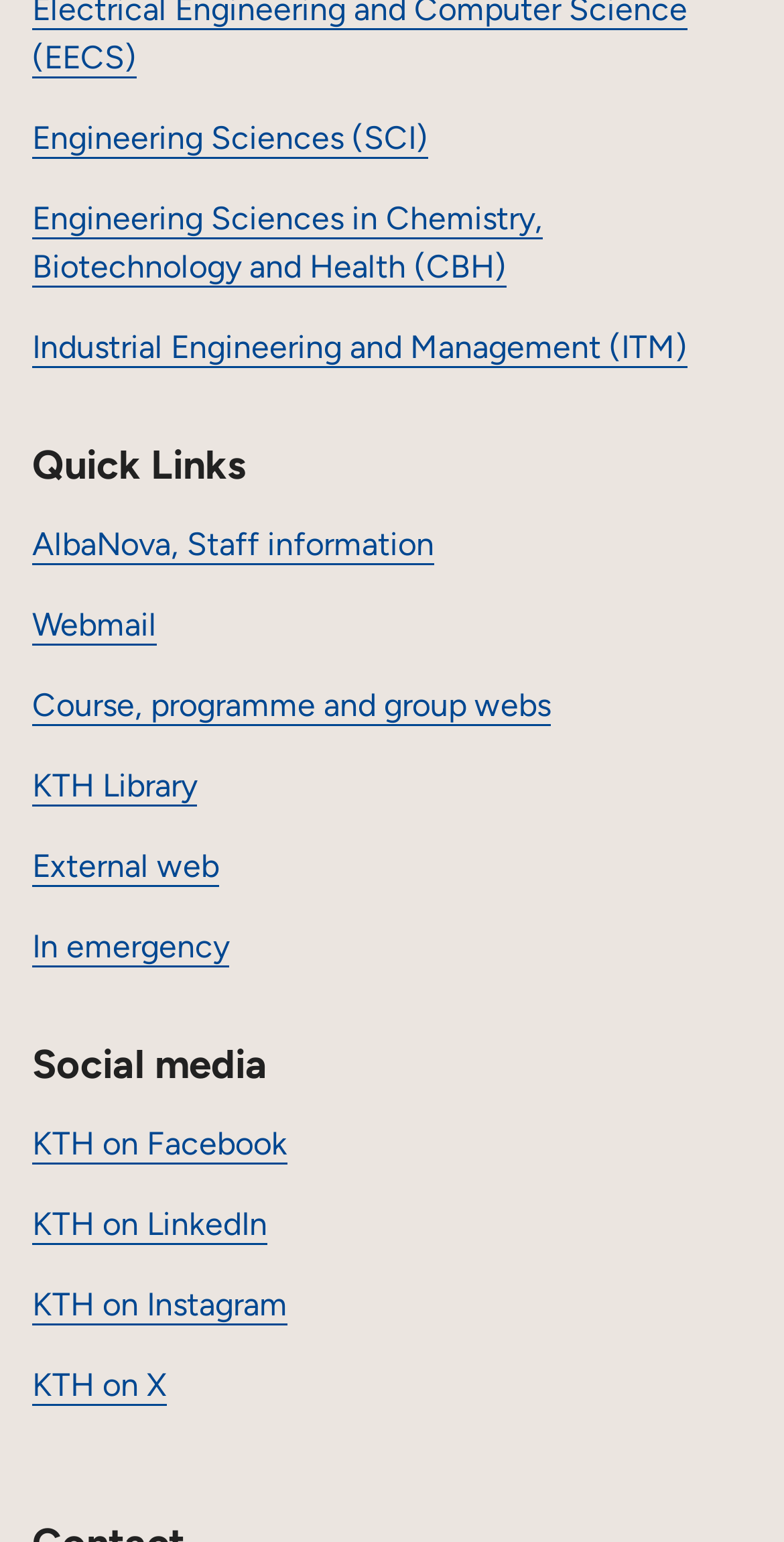What is the last social media platform listed?
Please answer the question with a single word or phrase, referencing the image.

KTH on X